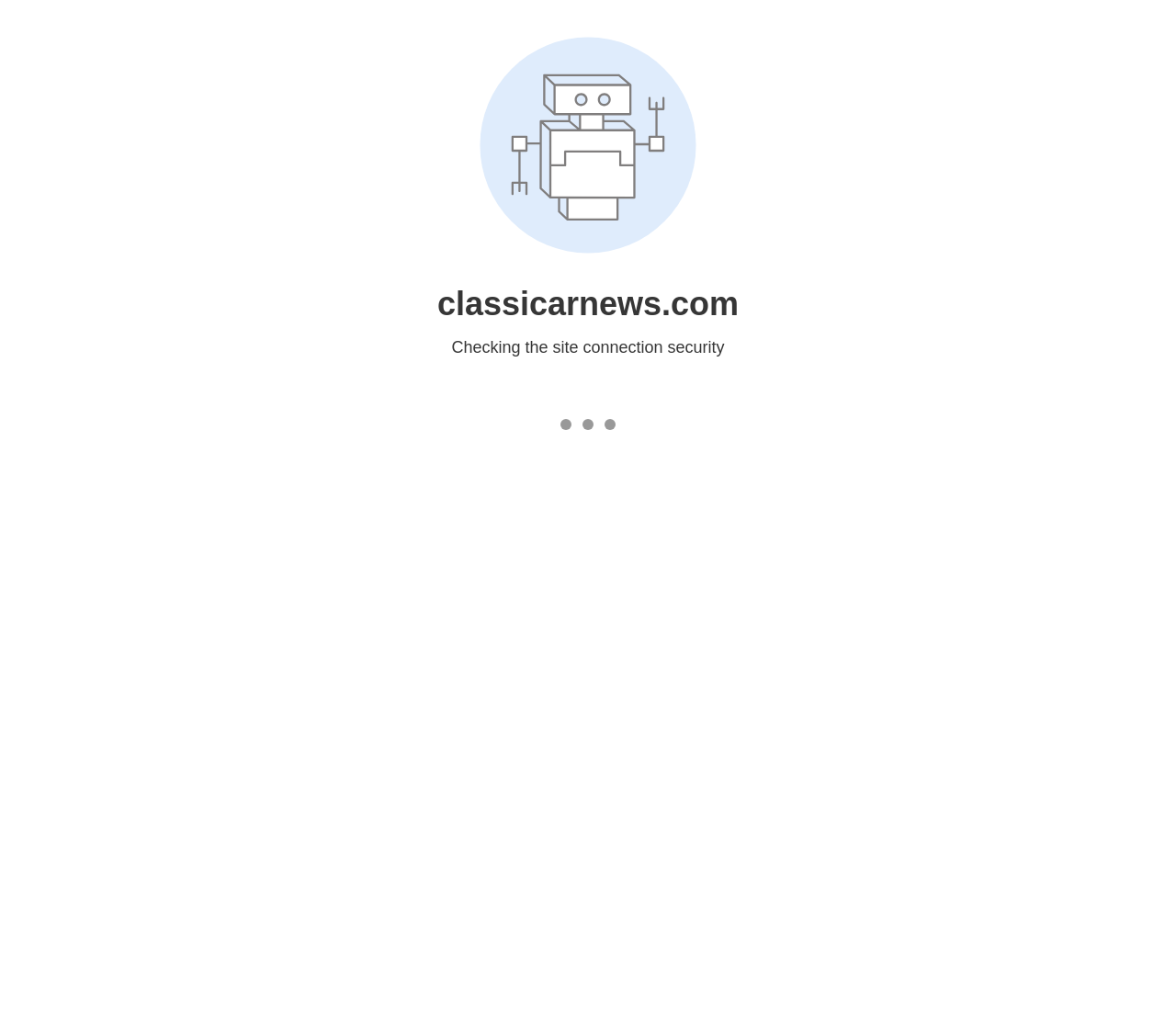What is the name of the website?
Please respond to the question with a detailed and informative answer.

The name of the website can be found in the top-left corner of the webpage, where it says 'ClassiCar News' in a logo format.